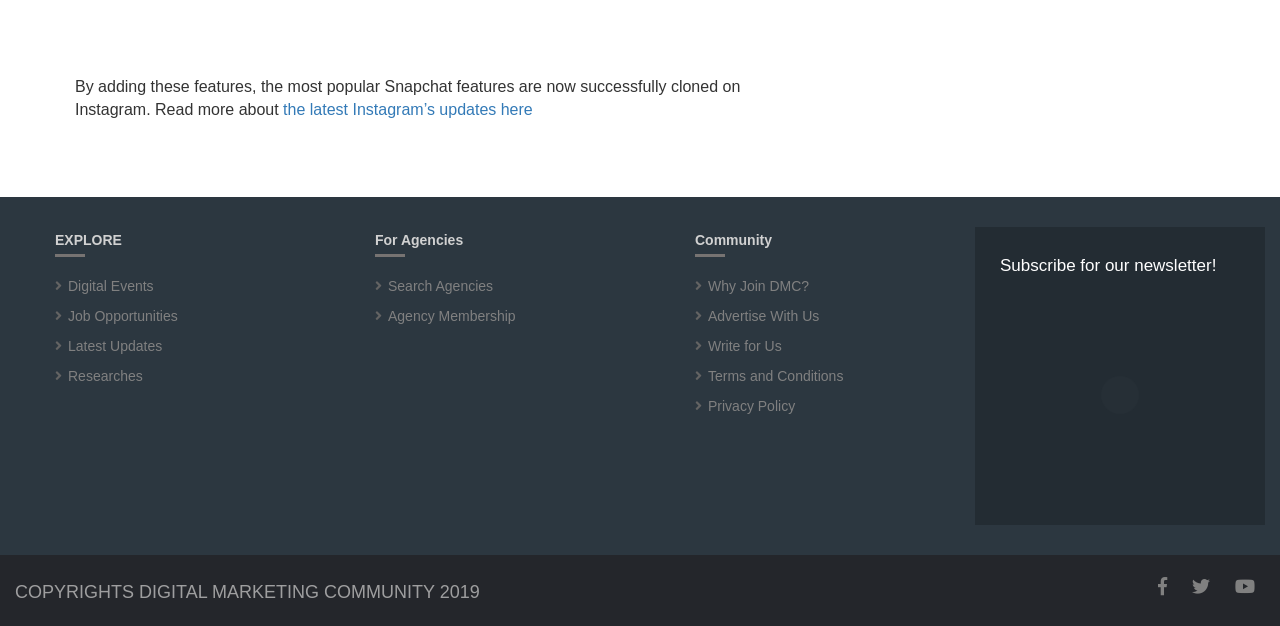Pinpoint the bounding box coordinates of the element to be clicked to execute the instruction: "Read more about the latest Instagram’s updates".

[0.221, 0.161, 0.416, 0.188]